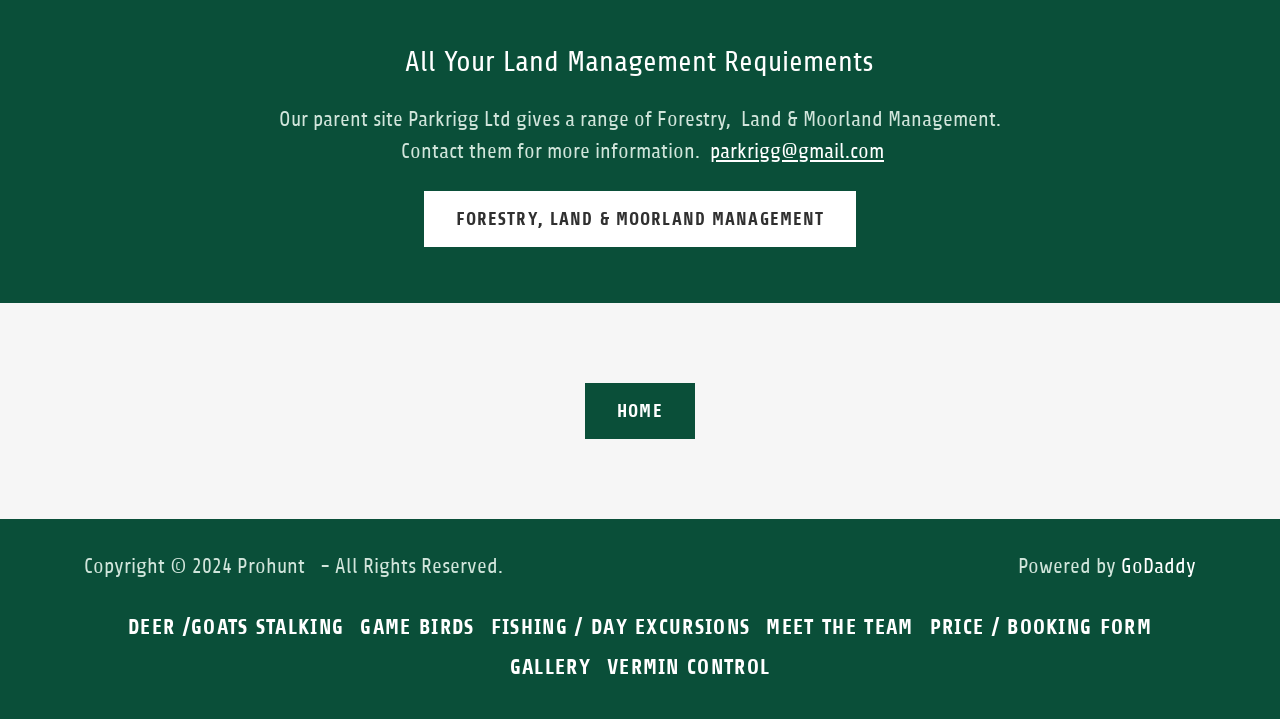What is the copyright year of this website?
Please interpret the details in the image and answer the question thoroughly.

The static text element at the bottom of the webpage mentions 'Copyright © 2024 Prohunt - All Rights Reserved.' which indicates that the copyright year of this website is 2024.